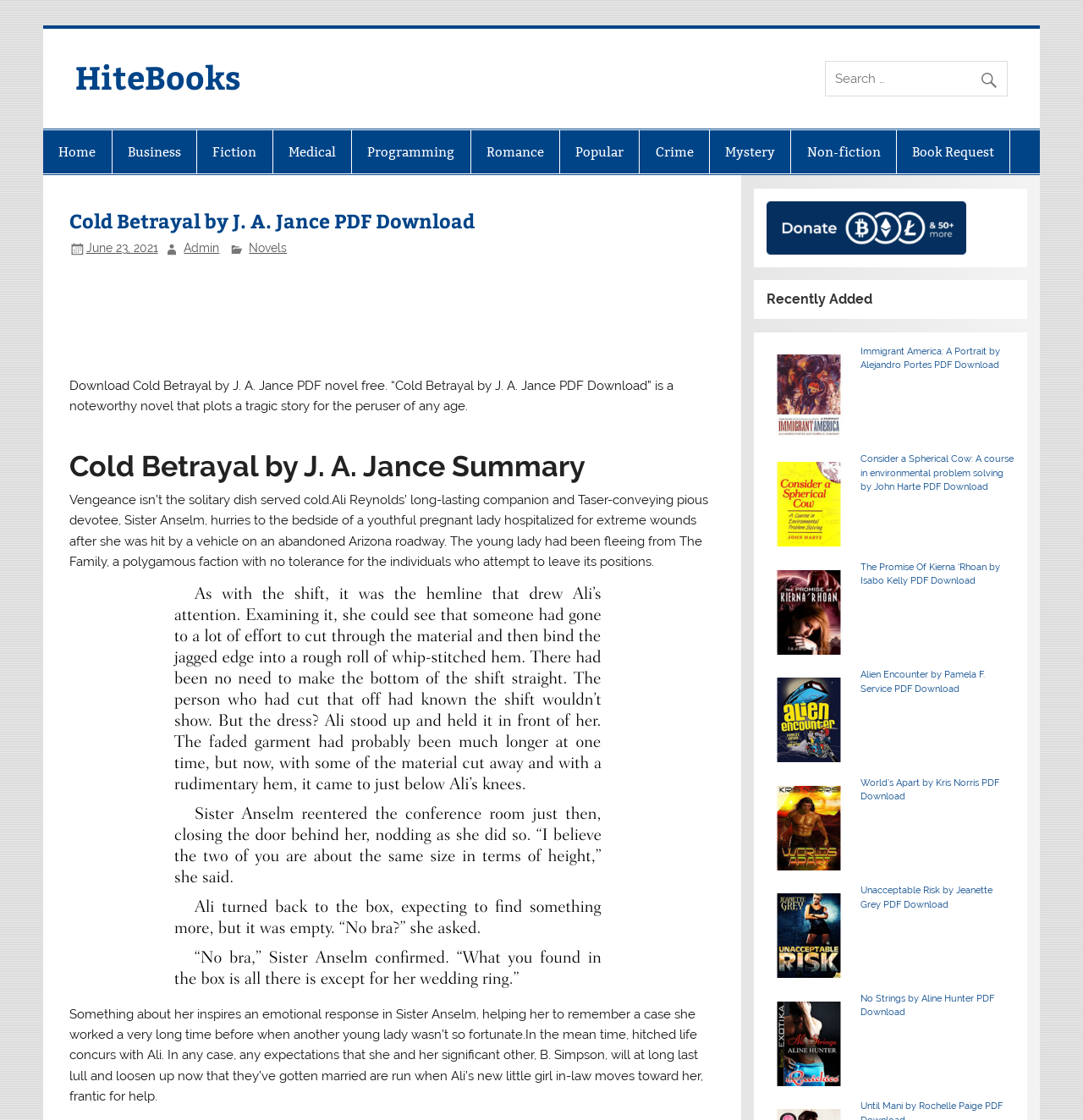Identify and provide the main heading of the webpage.

Cold Betrayal by J. A. Jance PDF Download